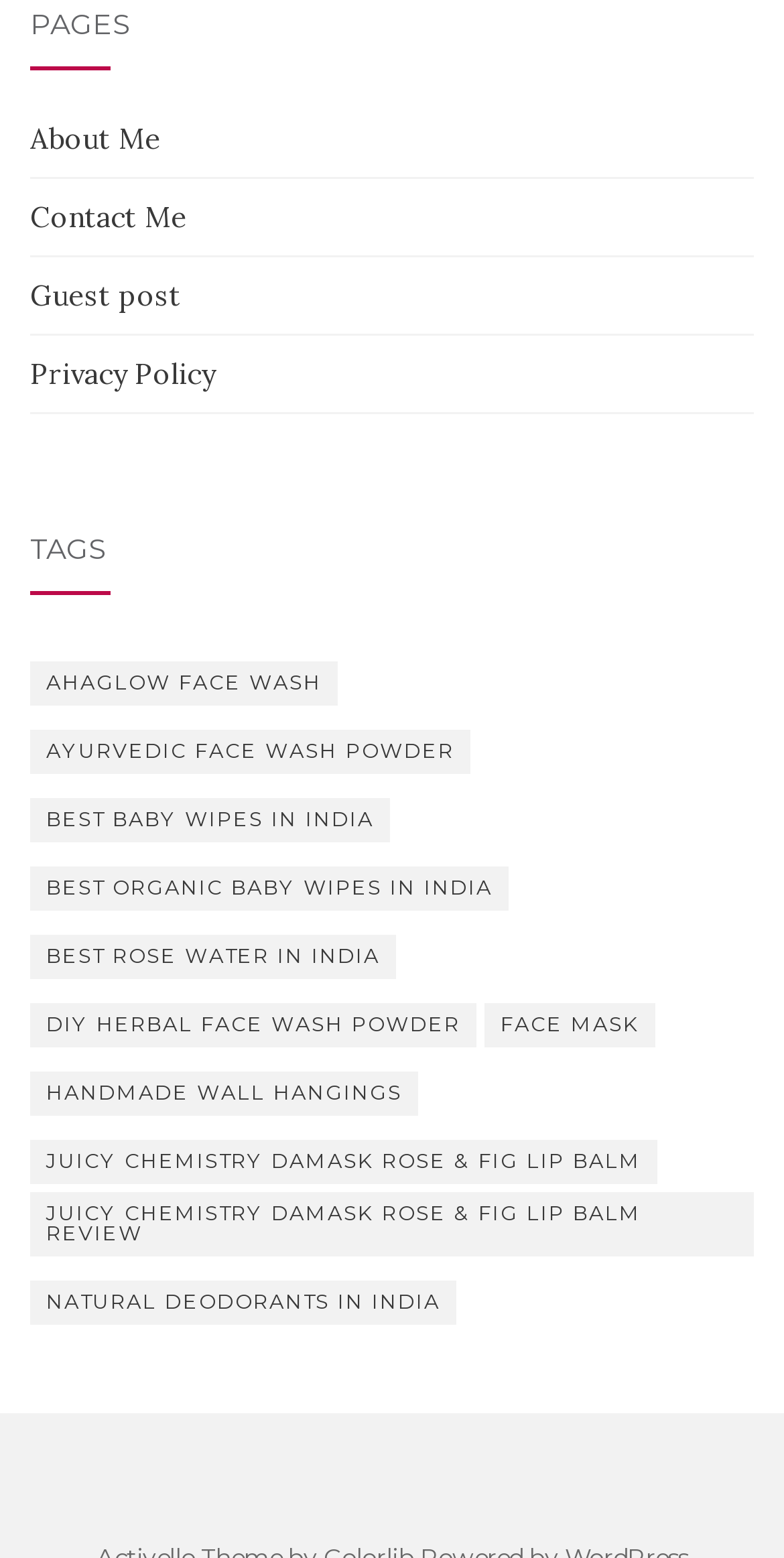Please identify the bounding box coordinates of the element's region that I should click in order to complete the following instruction: "View AHAGLOW FACE WASH". The bounding box coordinates consist of four float numbers between 0 and 1, i.e., [left, top, right, bottom].

[0.038, 0.425, 0.431, 0.453]